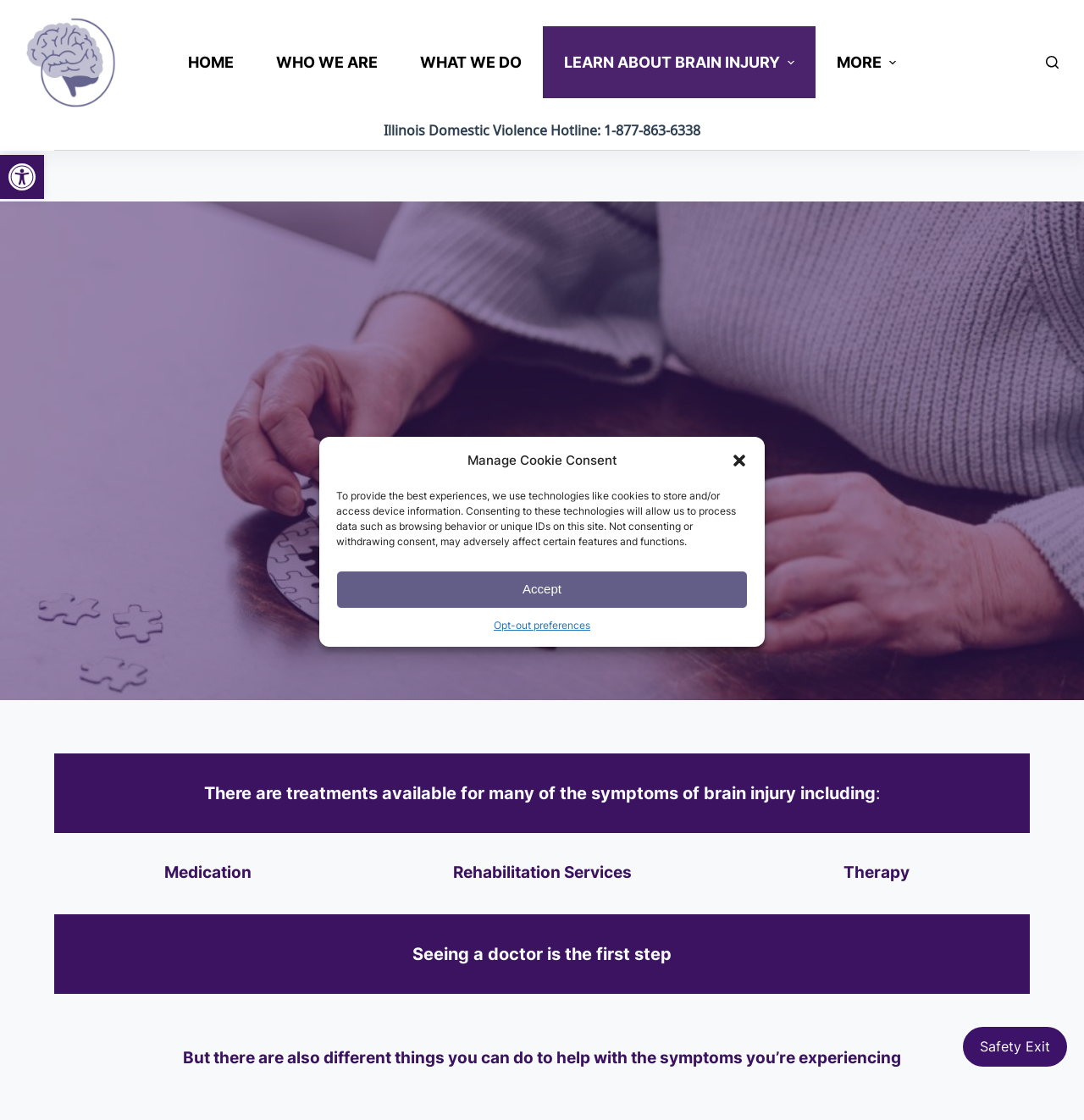What is the first step in treating brain injury?
Please describe in detail the information shown in the image to answer the question.

According to the webpage, the first step in treating brain injury is seeing a doctor, as mentioned in the sentence 'Seeing a doctor is the first step'.